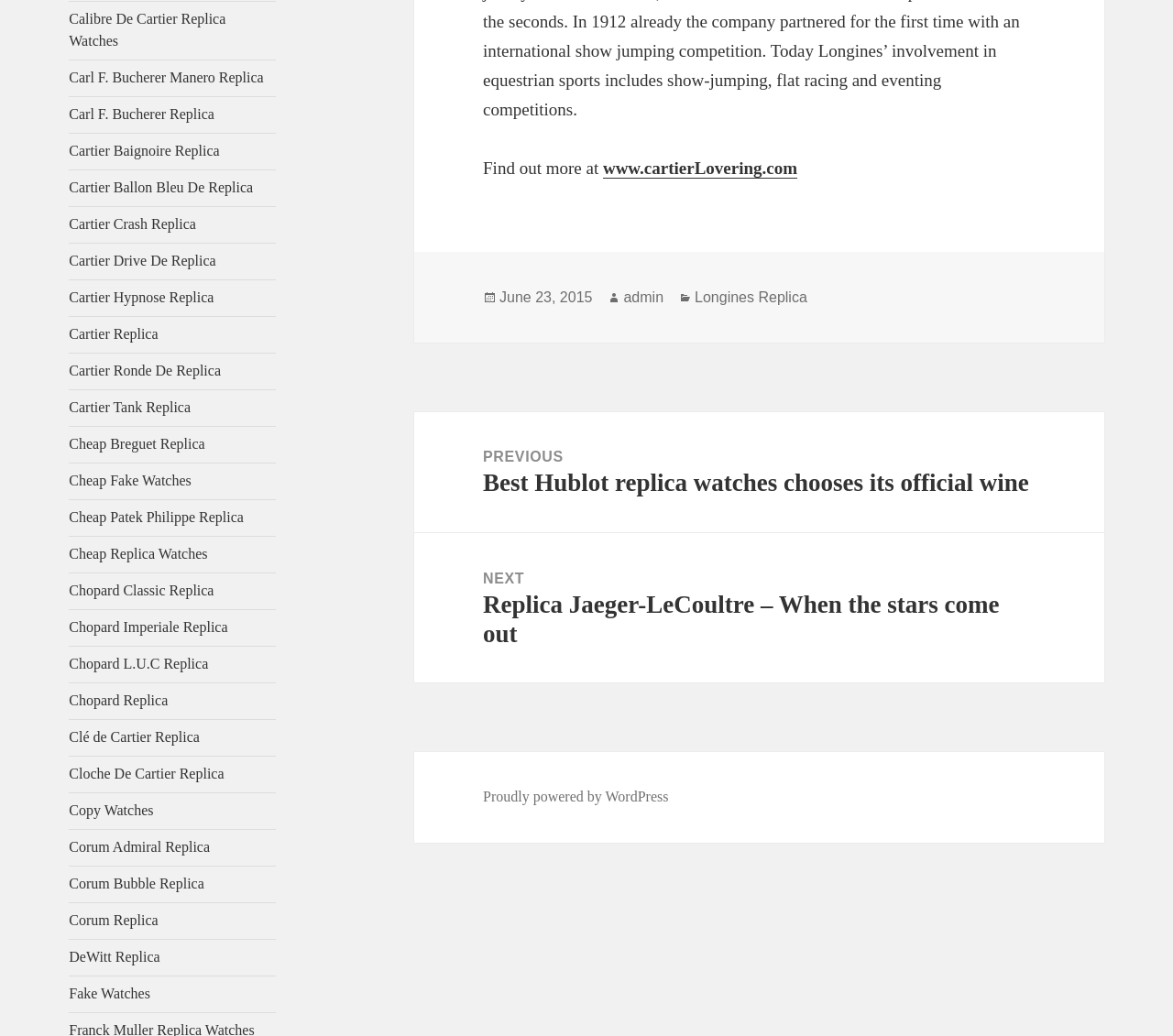Identify the bounding box coordinates of the element to click to follow this instruction: 'Check 'About Us''. Ensure the coordinates are four float values between 0 and 1, provided as [left, top, right, bottom].

None